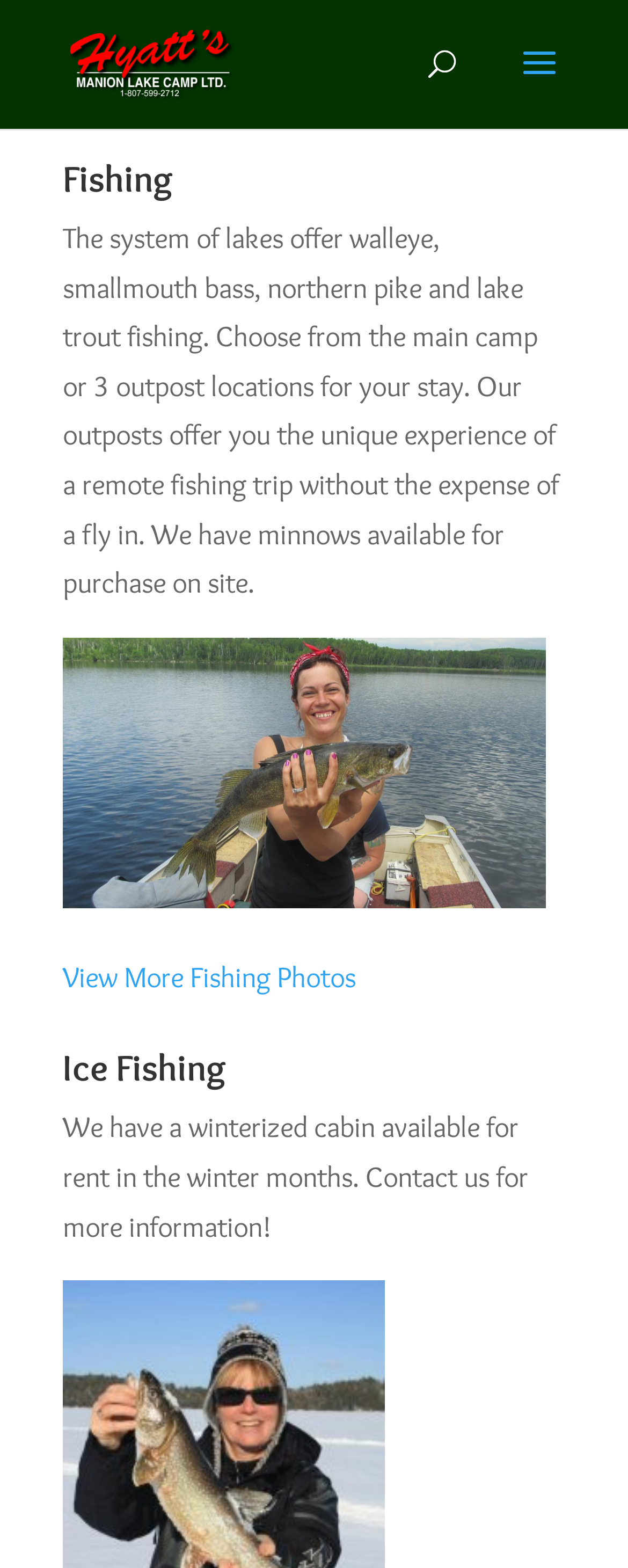Are there photos of fishing at Hyatt's Manion Lake Camp?
Please provide a single word or phrase as your answer based on the screenshot.

Yes